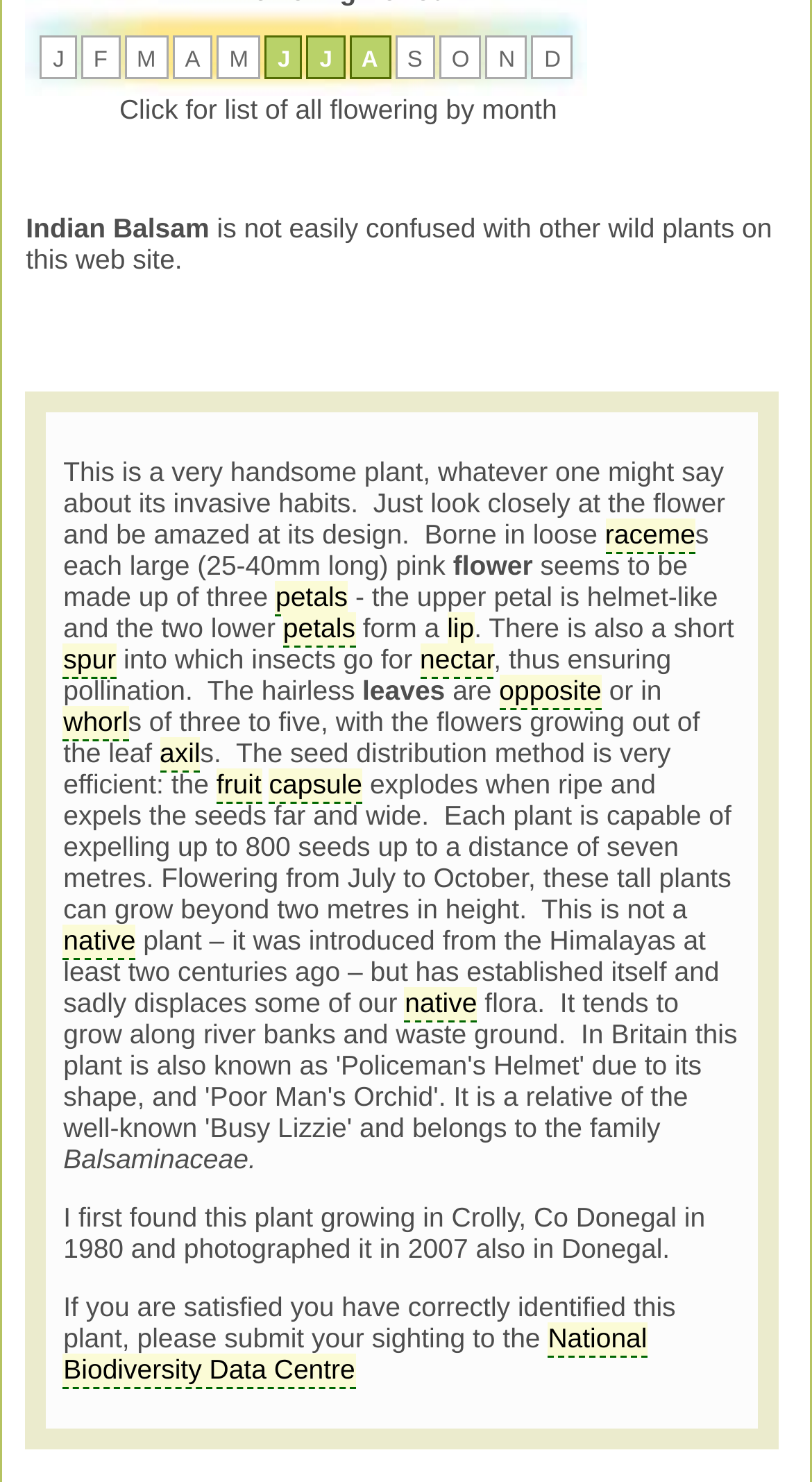Provide a brief response to the question using a single word or phrase: 
What is the typical height of the Indian Balsam plant?

beyond two metres